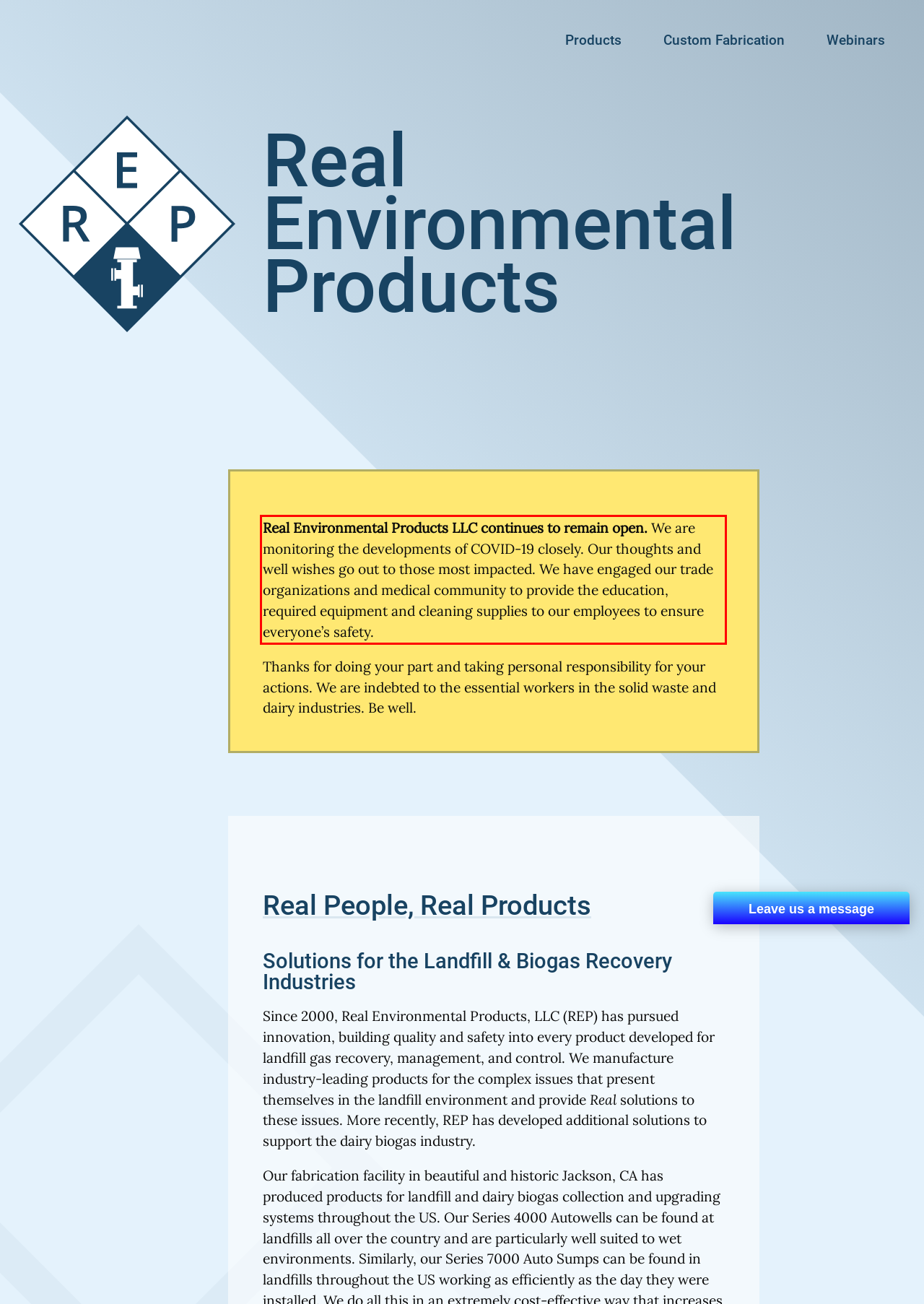You are looking at a screenshot of a webpage with a red rectangle bounding box. Use OCR to identify and extract the text content found inside this red bounding box.

Real Environmental Products LLC continues to remain open. We are monitoring the developments of COVID-19 closely. Our thoughts and well wishes go out to those most impacted. We have engaged our trade organizations and medical community to provide the education, required equipment and cleaning supplies to our employees to ensure everyone’s safety.